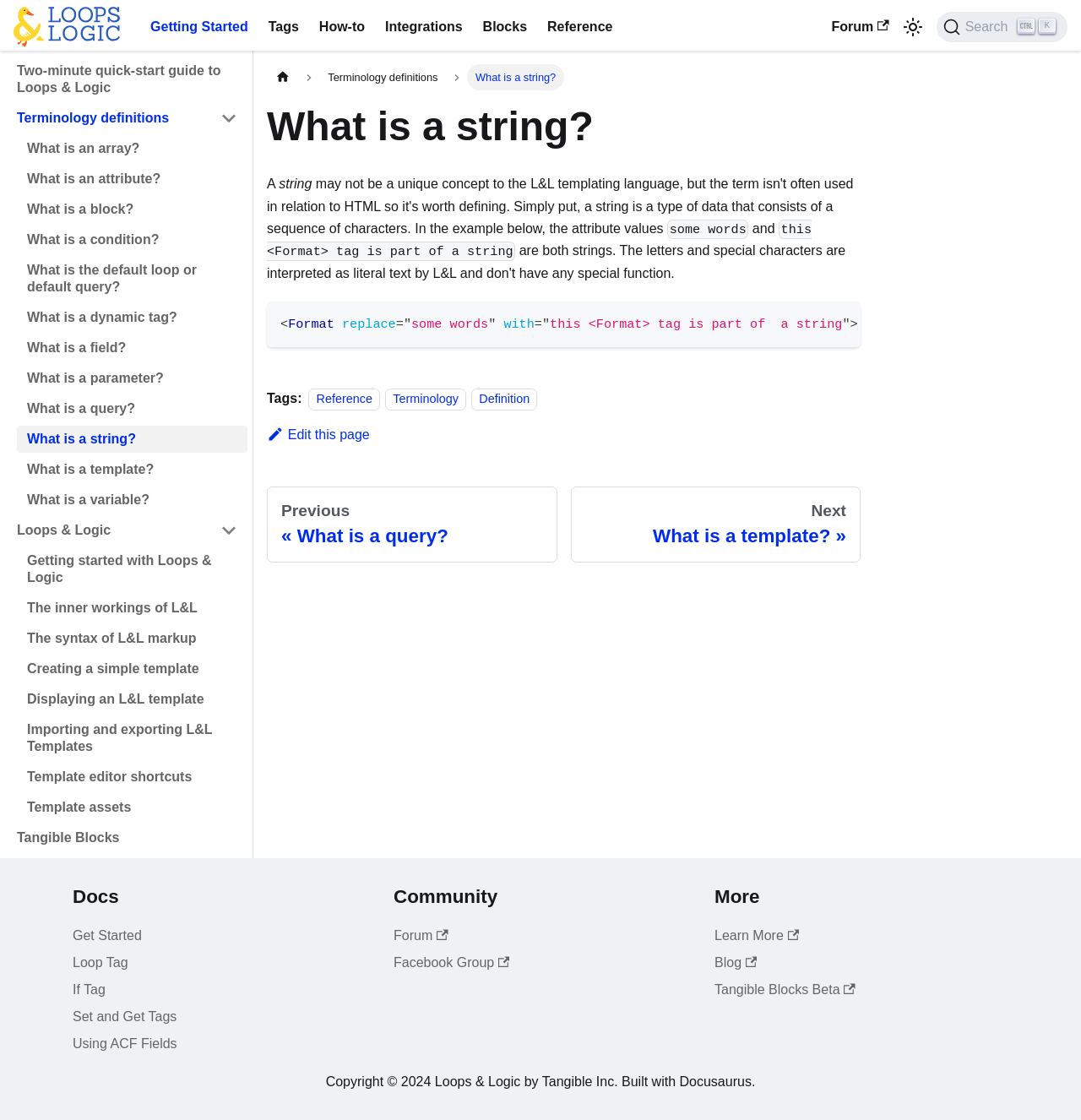Respond to the question below with a single word or phrase:
How many breadcrumbs are in the navigation?

3